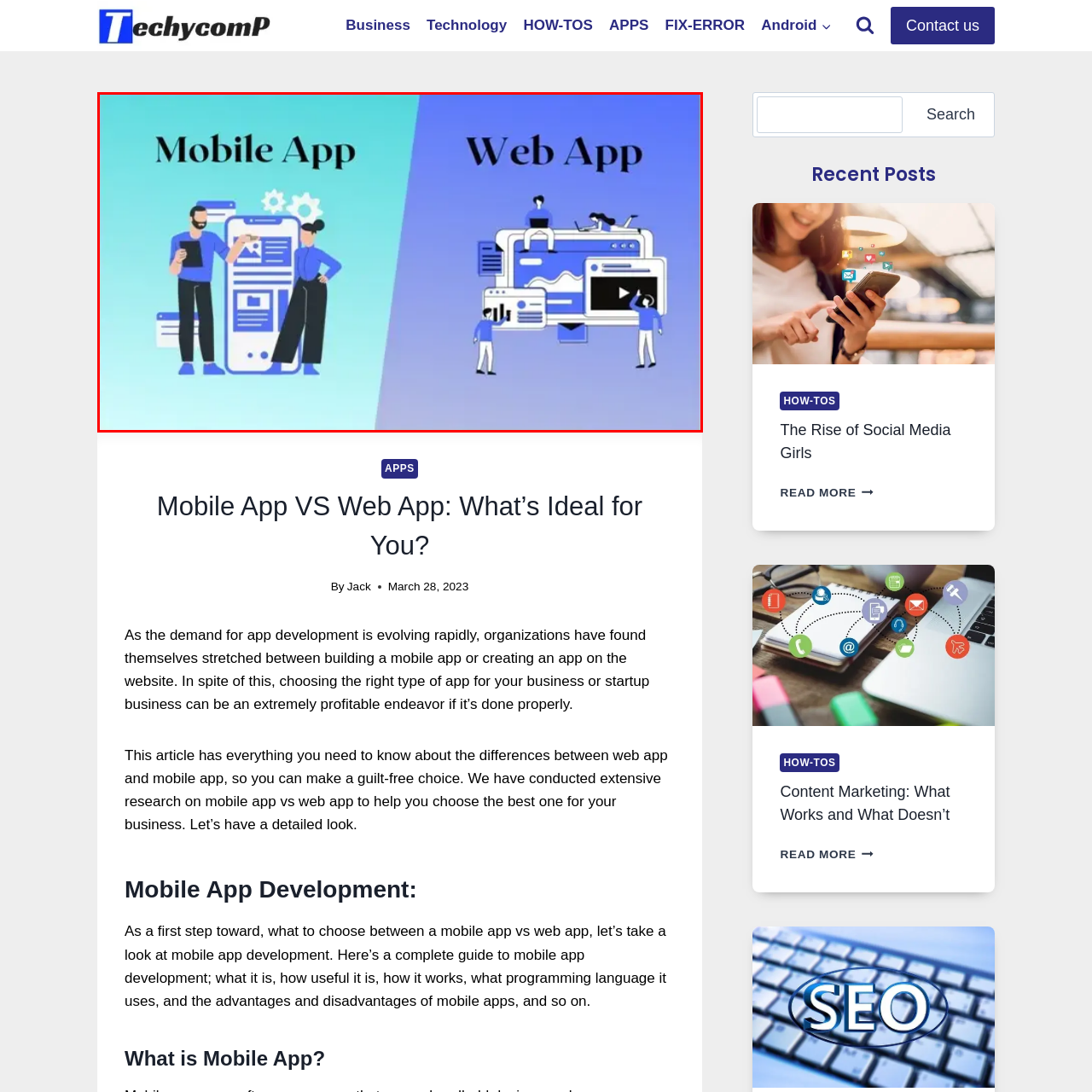Give a thorough account of what is shown in the red-encased segment of the image.

The image visually contrasts the concepts of a "Mobile App" and a "Web App," encapsulating the evolving landscape of application development. On the left side, a mobile app is represented with a person holding a smartphone, surrounded by gears and graphic elements, symbolizing interactivity and user engagement tailored for mobile devices. Conversely, the right side depicts a web app, illustrated with multiple users working on various digital screens, emphasizing collaboration and access across different platforms. The background gradient transitions from green to blue, enhancing the visual distinction between mobile and web applications, which highlights their unique functionalities and use cases. This graphic serves as a focal point in the article, "Mobile App VS Web App: What’s Ideal for You?" offering a foundational overview for readers navigating the choices between app types.